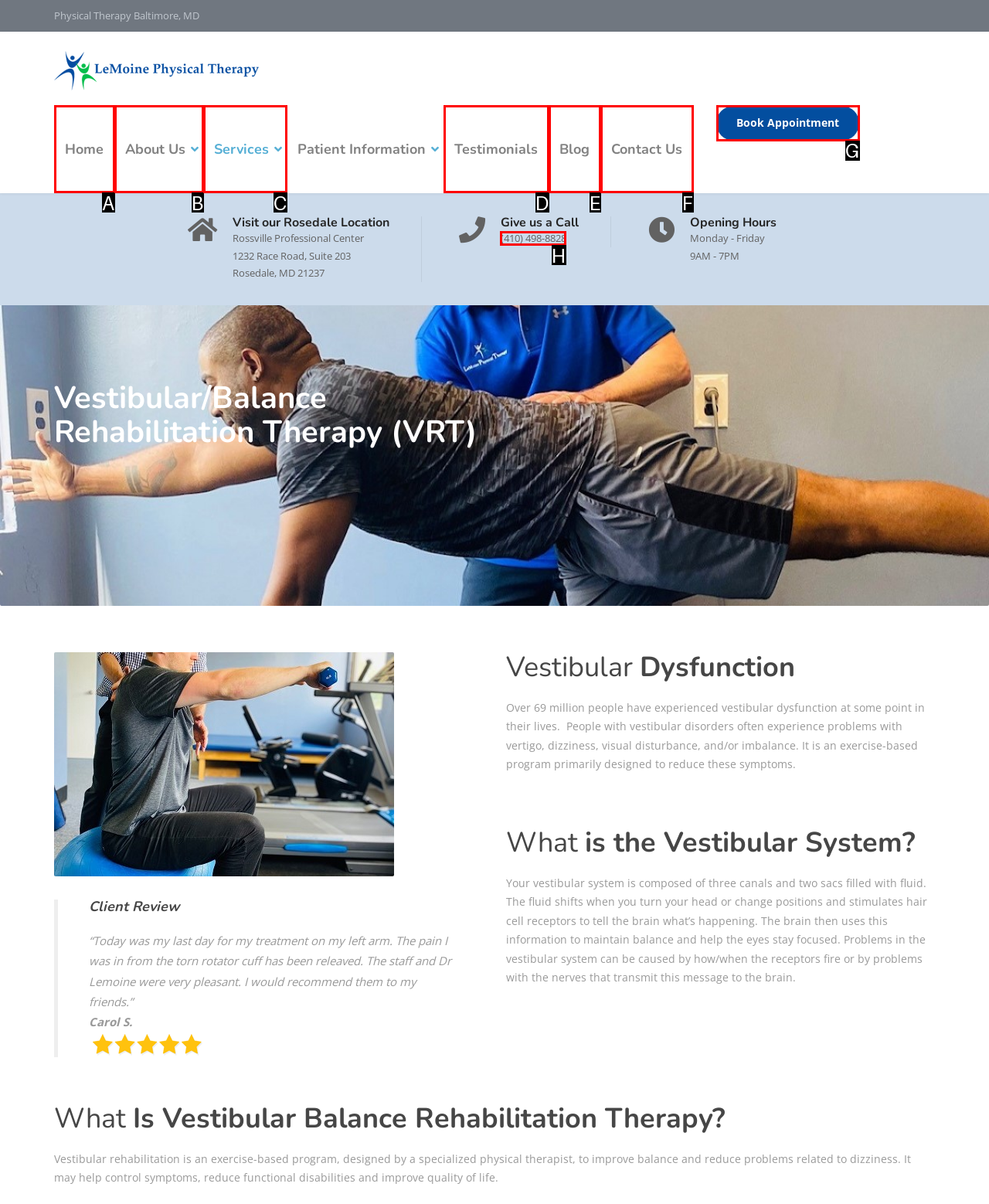Determine which HTML element to click for this task: Call the phone number Provide the letter of the selected choice.

H